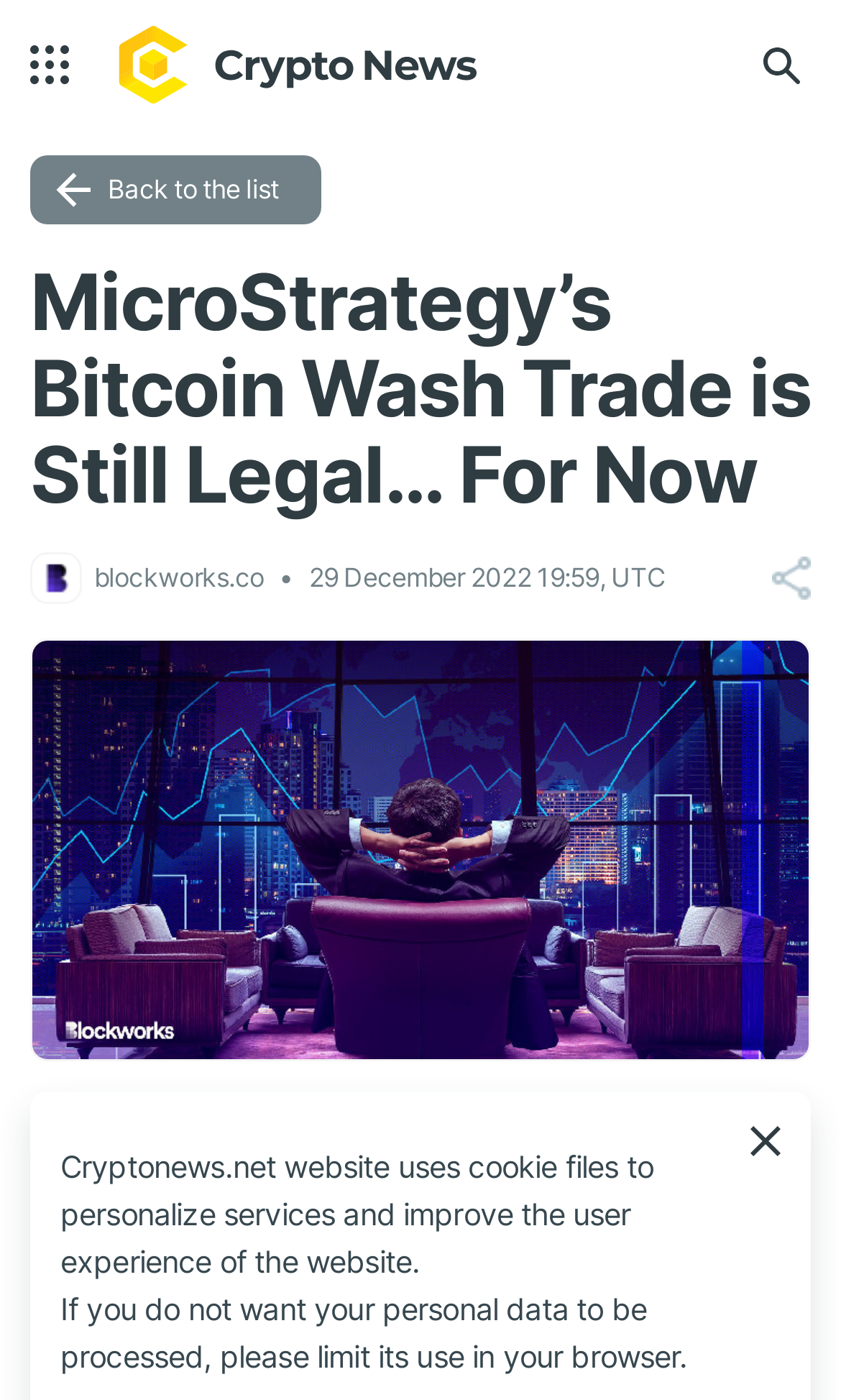What is the topic of the article?
Examine the image and give a concise answer in one word or a short phrase.

Cryptocurrency